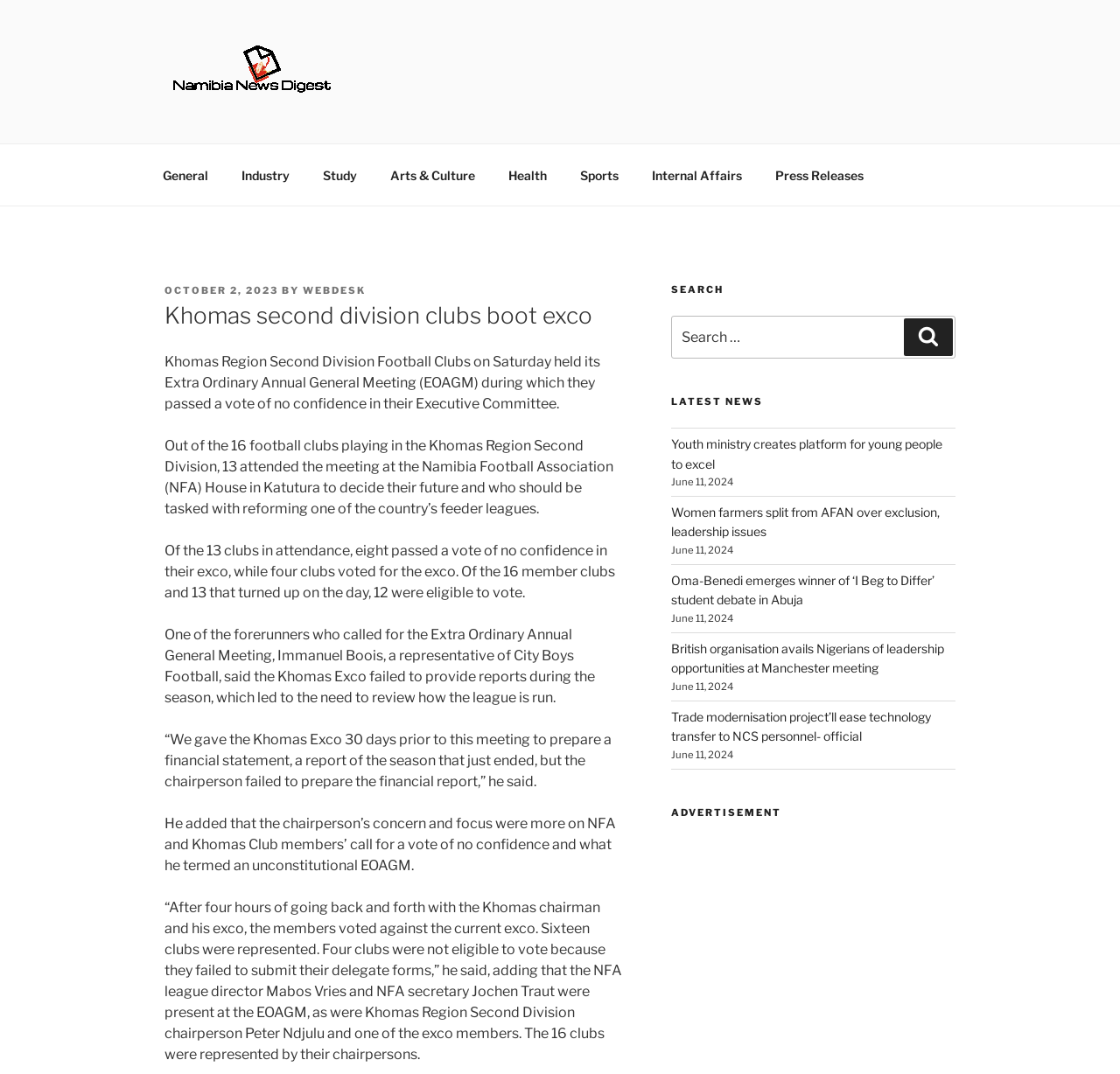Please respond to the question with a concise word or phrase:
What is the name of the news website?

Namibia News Digest